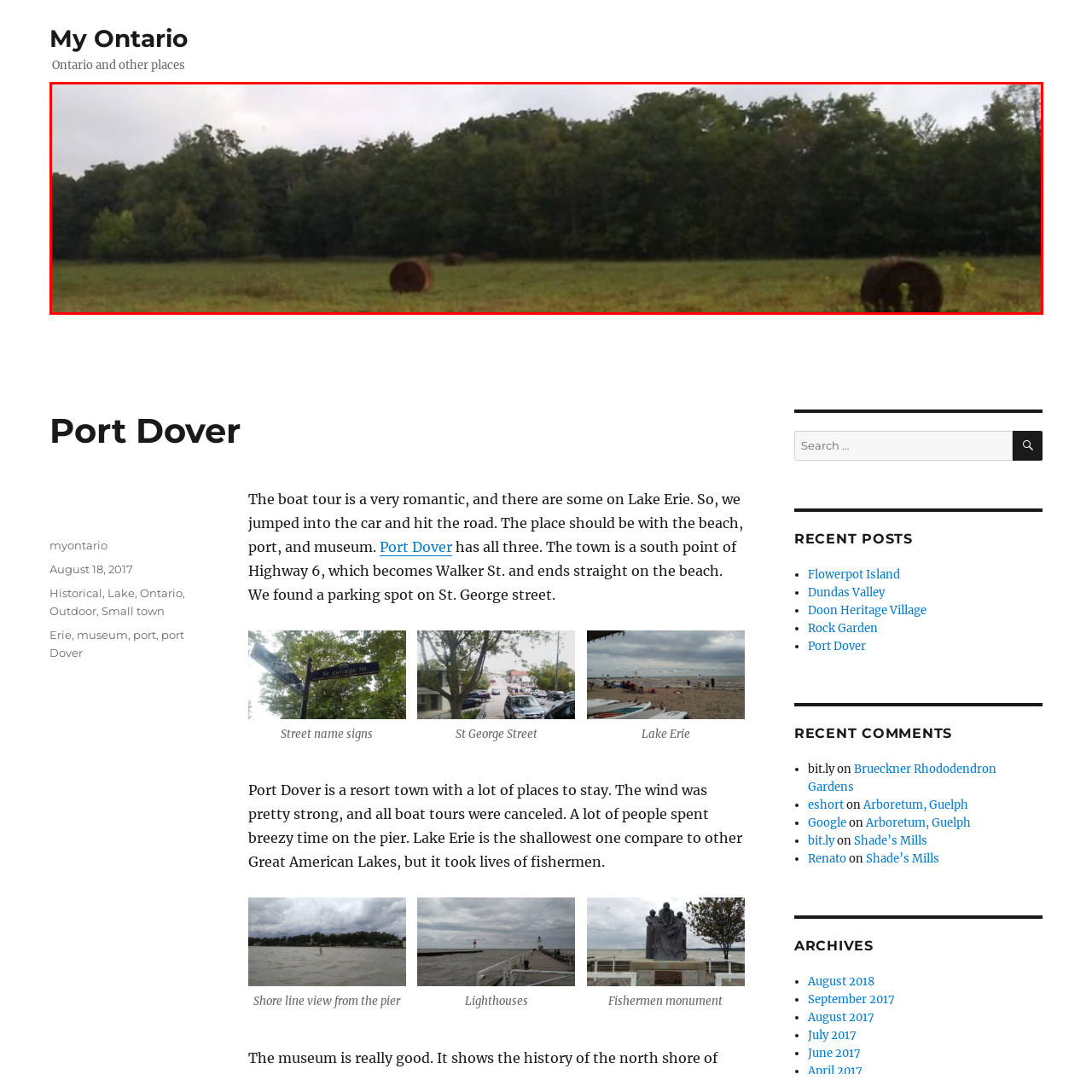Focus on the picture inside the red-framed area and provide a one-word or short phrase response to the following question:
What is scattered across the meadow?

Hay bales